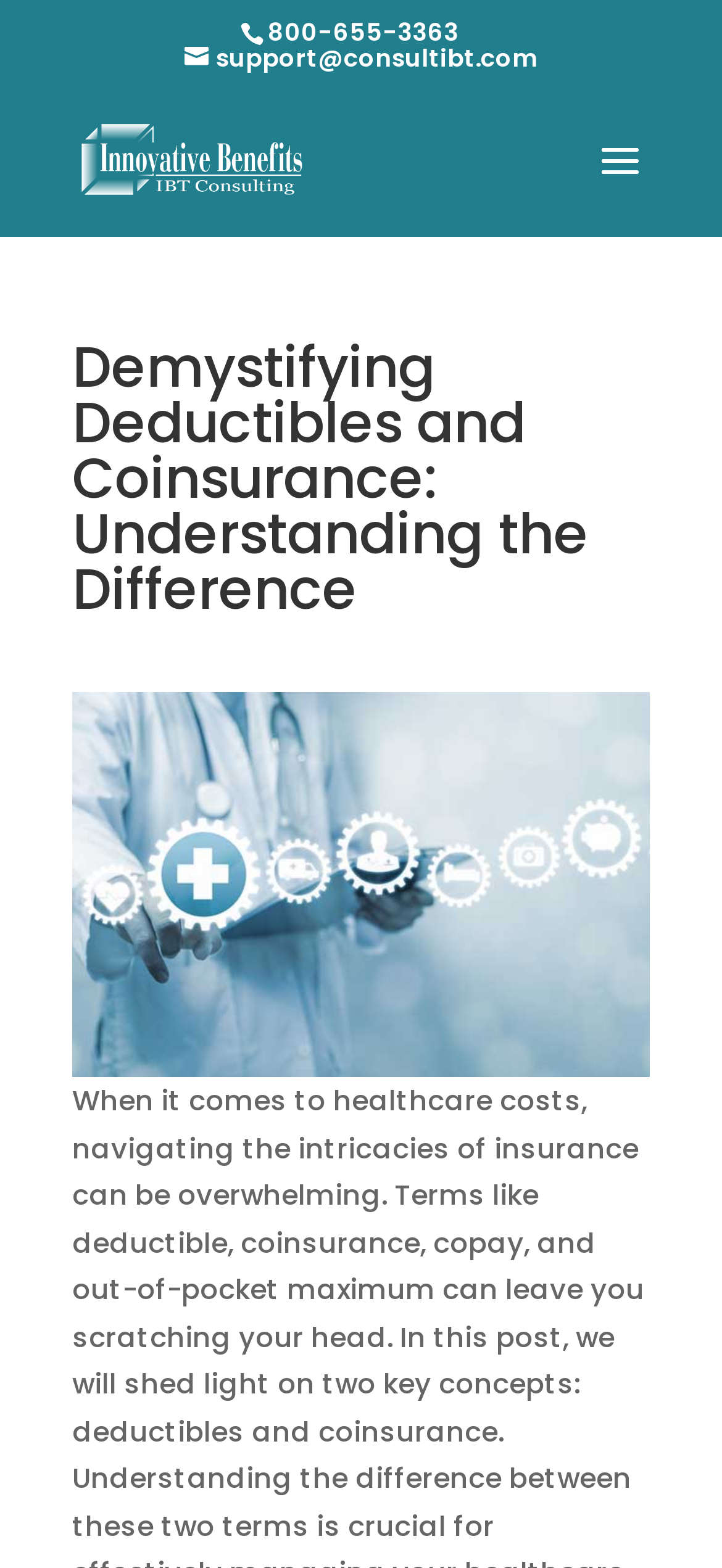Using the webpage screenshot, find the UI element described by alt="IBT Consulting". Provide the bounding box coordinates in the format (top-left x, top-left y, bottom-right x, bottom-right y), ensuring all values are floating point numbers between 0 and 1.

[0.11, 0.089, 0.422, 0.114]